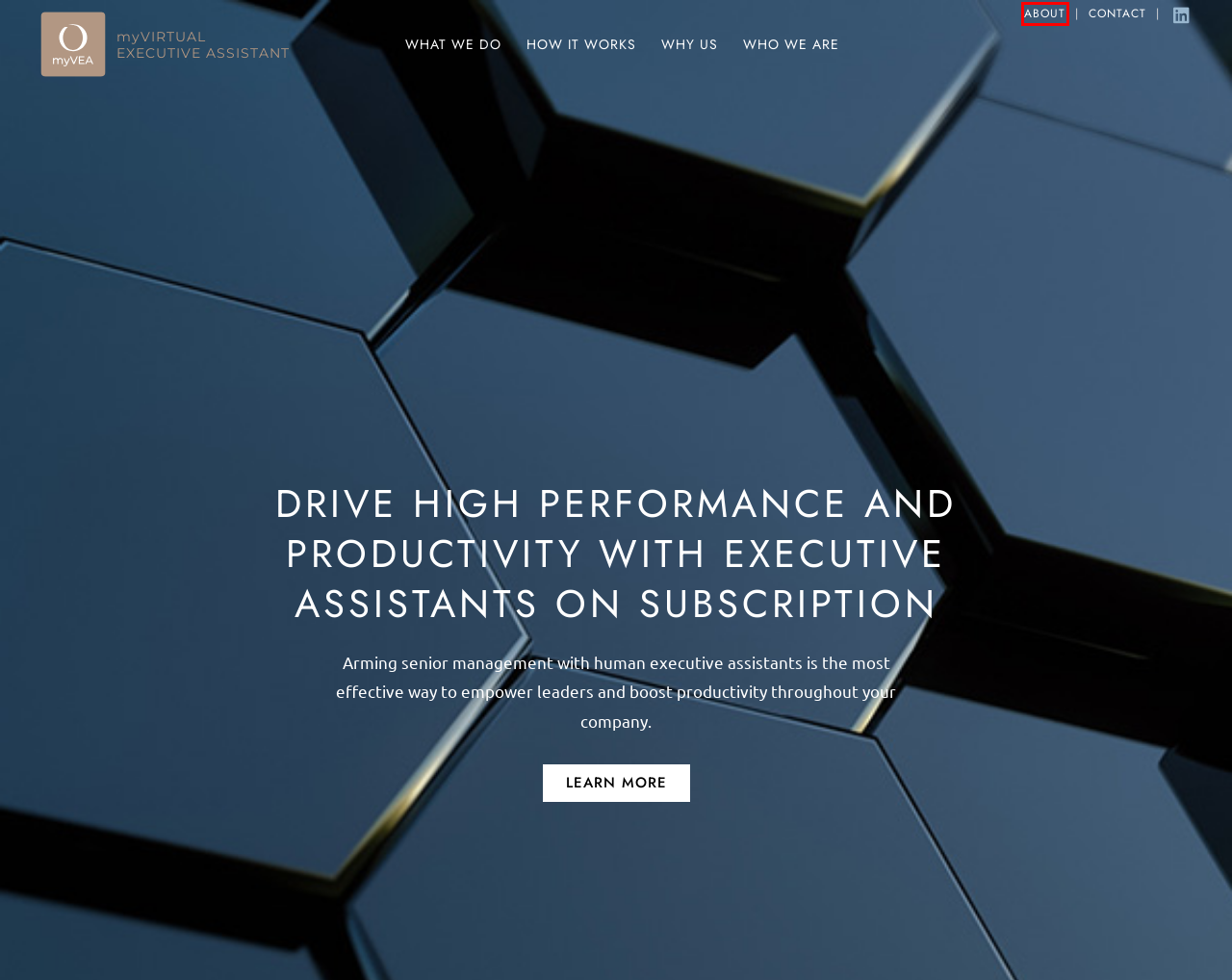You have been given a screenshot of a webpage with a red bounding box around a UI element. Select the most appropriate webpage description for the new webpage that appears after clicking the element within the red bounding box. The choices are:
A. How a VEA work - myVEA by Osander
B. Why - myVEA by Osander
C. What is a VEA? - myVEA by Osander
D. Privacy Policy - myVEA by Osander
E. Contact us - myVEA by Osander
F. About us - myVEA by Osander
G. Testimonials - myVEA by Osander
H. Who we are - myVEA by Osander

F